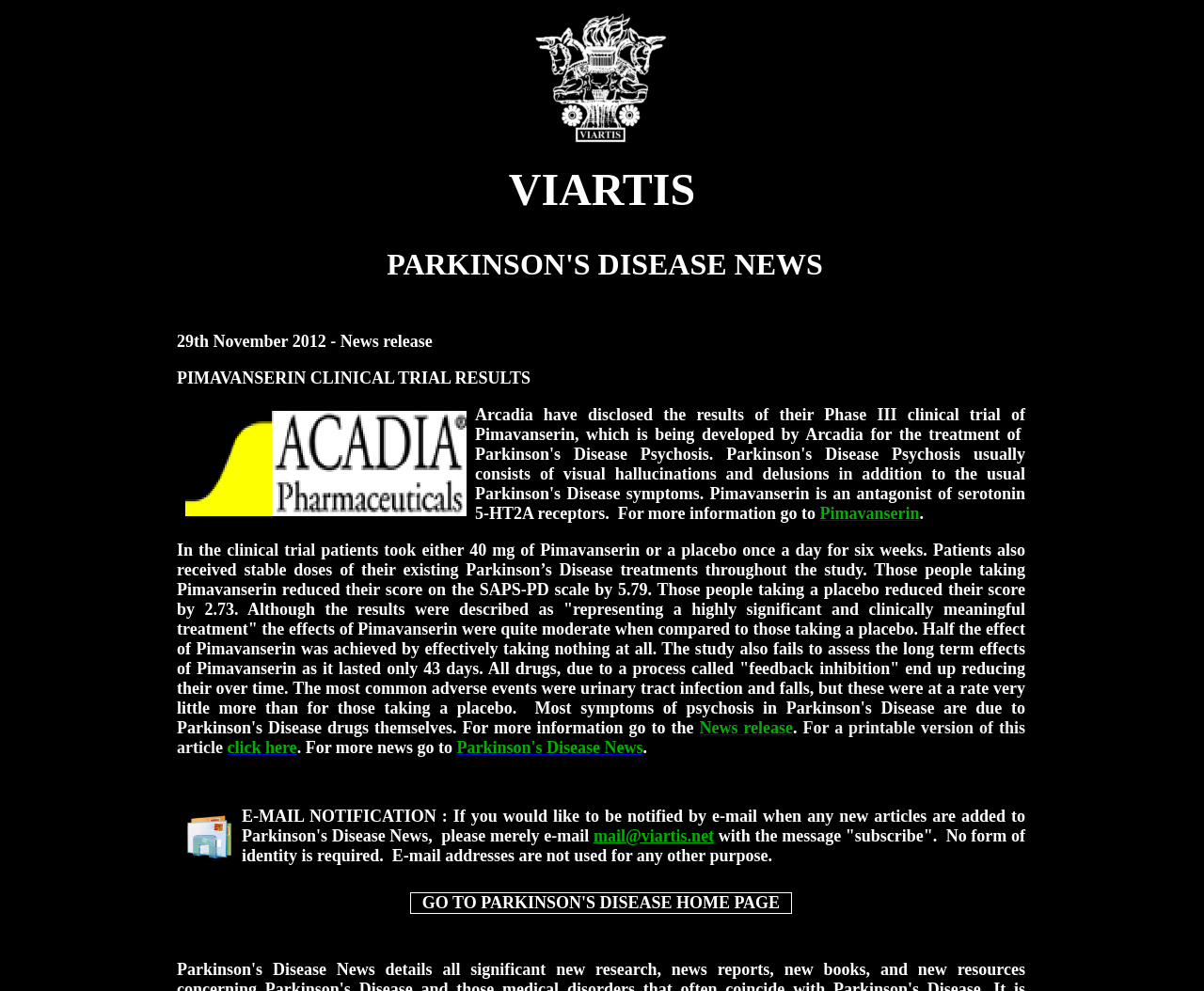Please answer the following question using a single word or phrase: What is the purpose of the clinical trial?

To treat Parkinson's Disease Psychosis